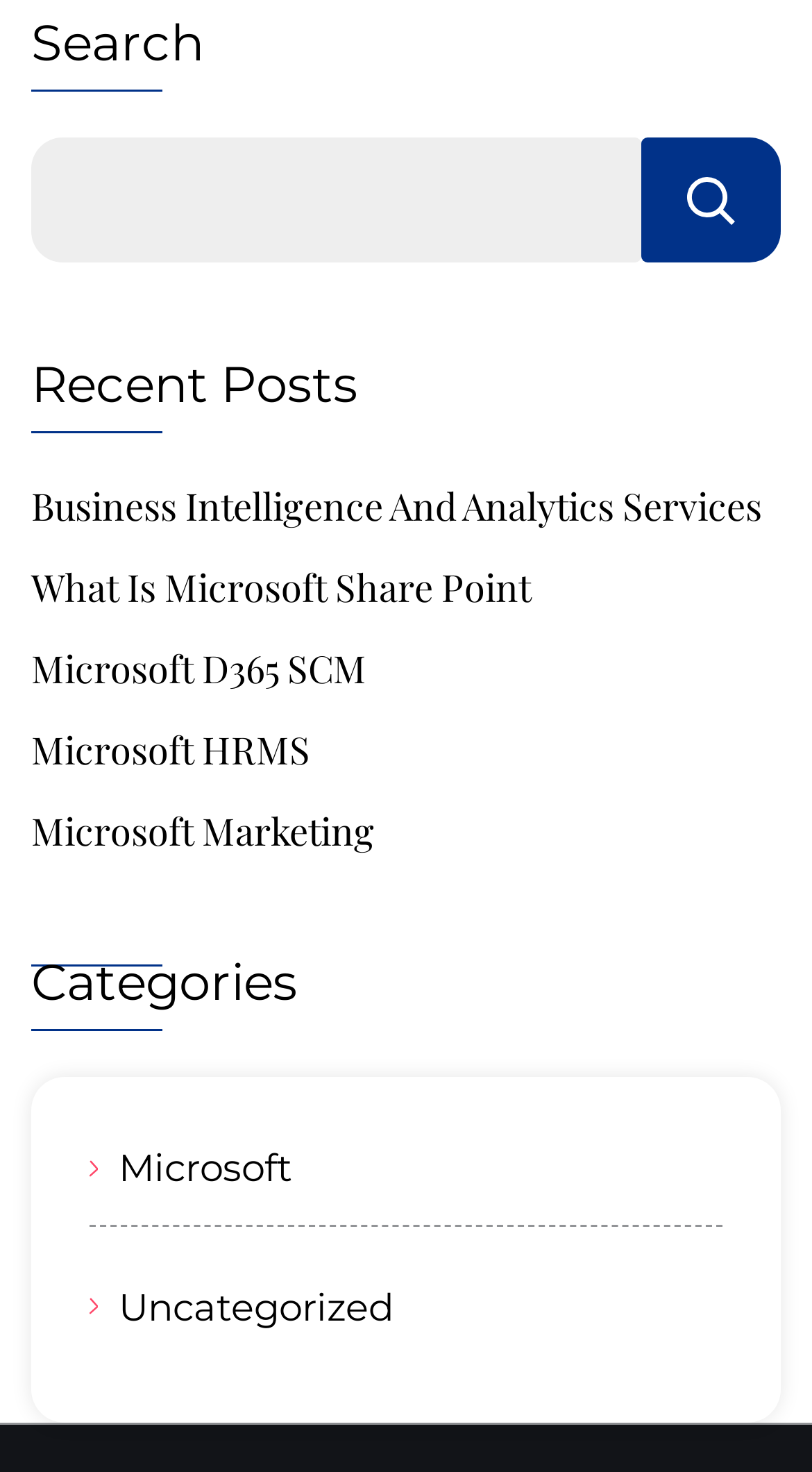What is the text on the second link under the 'Categories' heading?
Kindly offer a comprehensive and detailed response to the question.

The 'Categories' heading is located at [0.038, 0.646, 0.962, 0.69]. Below this heading, there are two links with bounding box coordinates [0.146, 0.777, 0.359, 0.81] and [0.146, 0.871, 0.485, 0.904]. The second link is 'Uncategorized'.